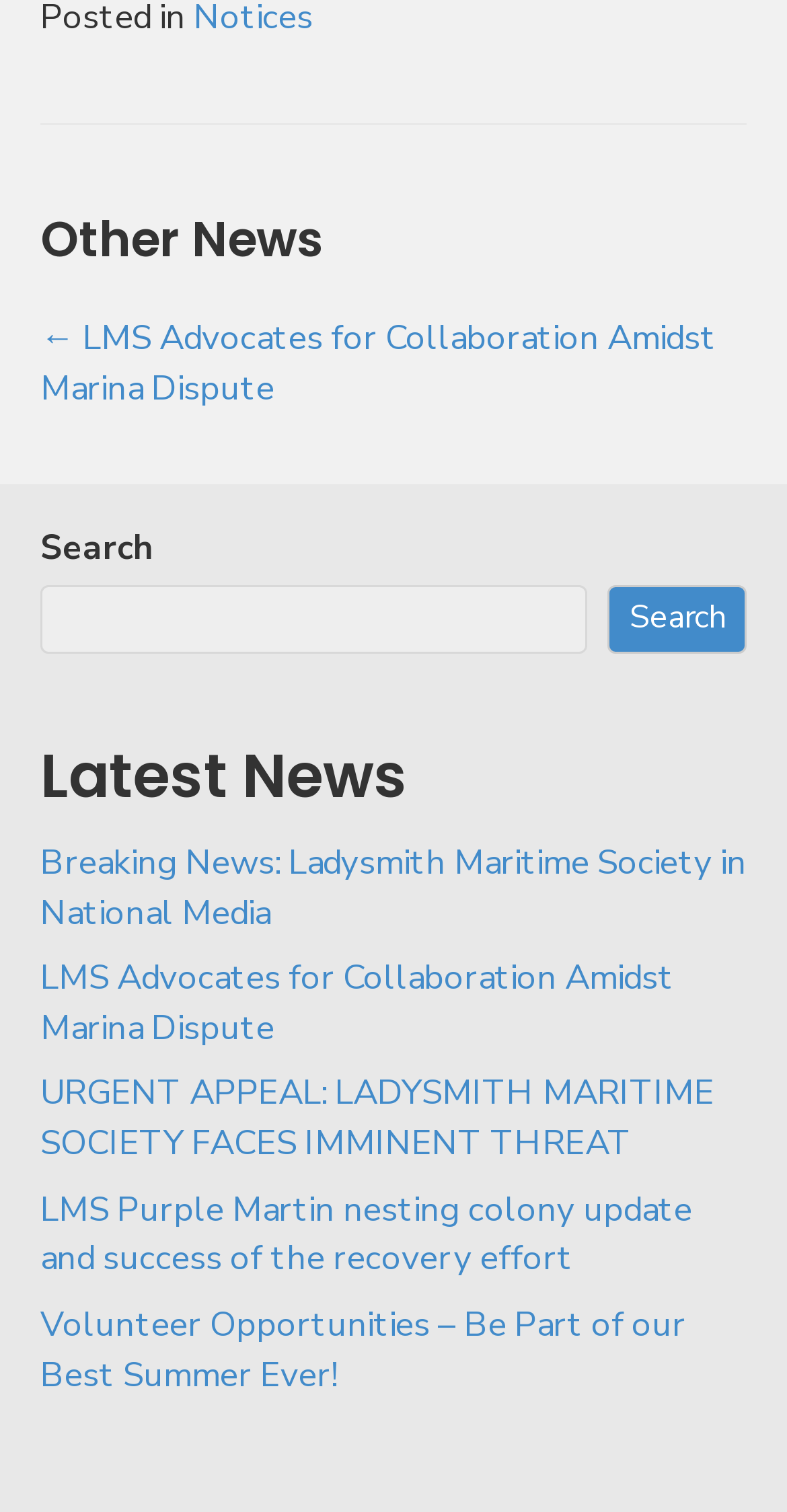Provide the bounding box coordinates of the HTML element described by the text: "Search". The coordinates should be in the format [left, top, right, bottom] with values between 0 and 1.

[0.772, 0.387, 0.949, 0.432]